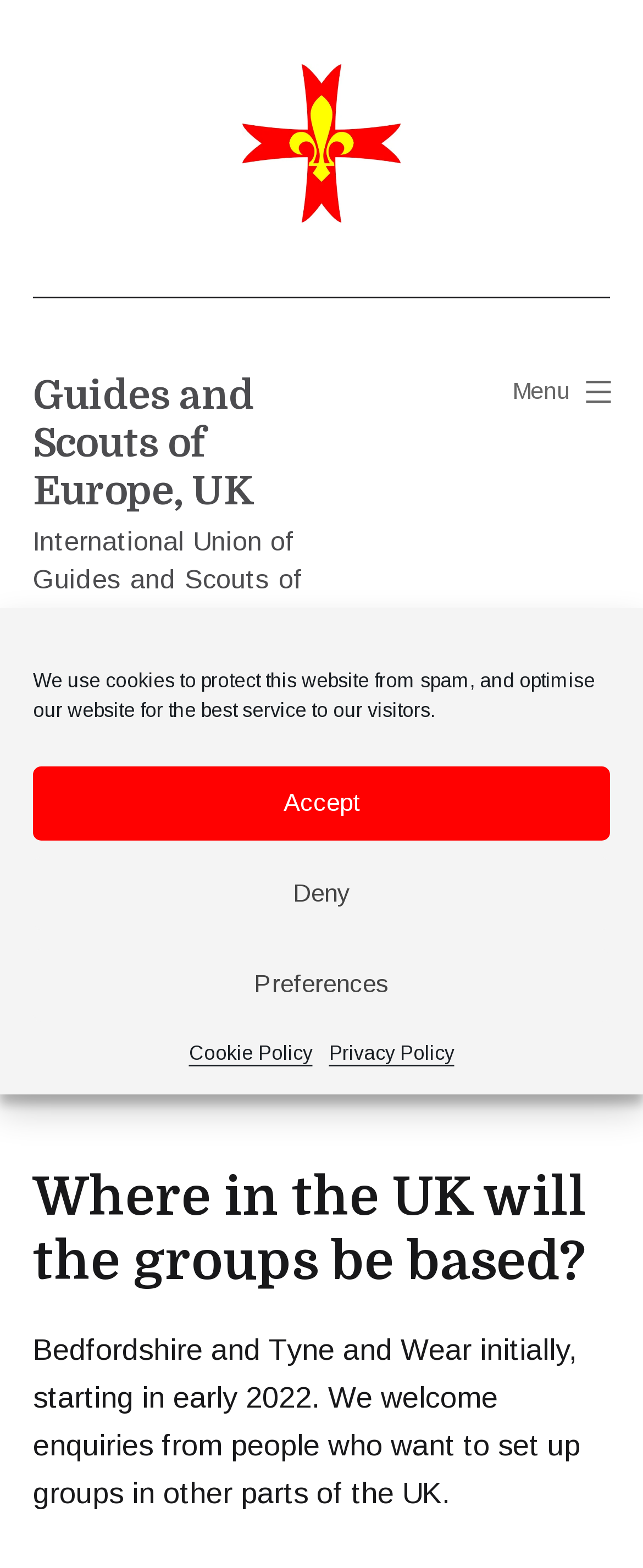Provide a one-word or brief phrase answer to the question:
What is the timing for the groups to start?

Early 2022